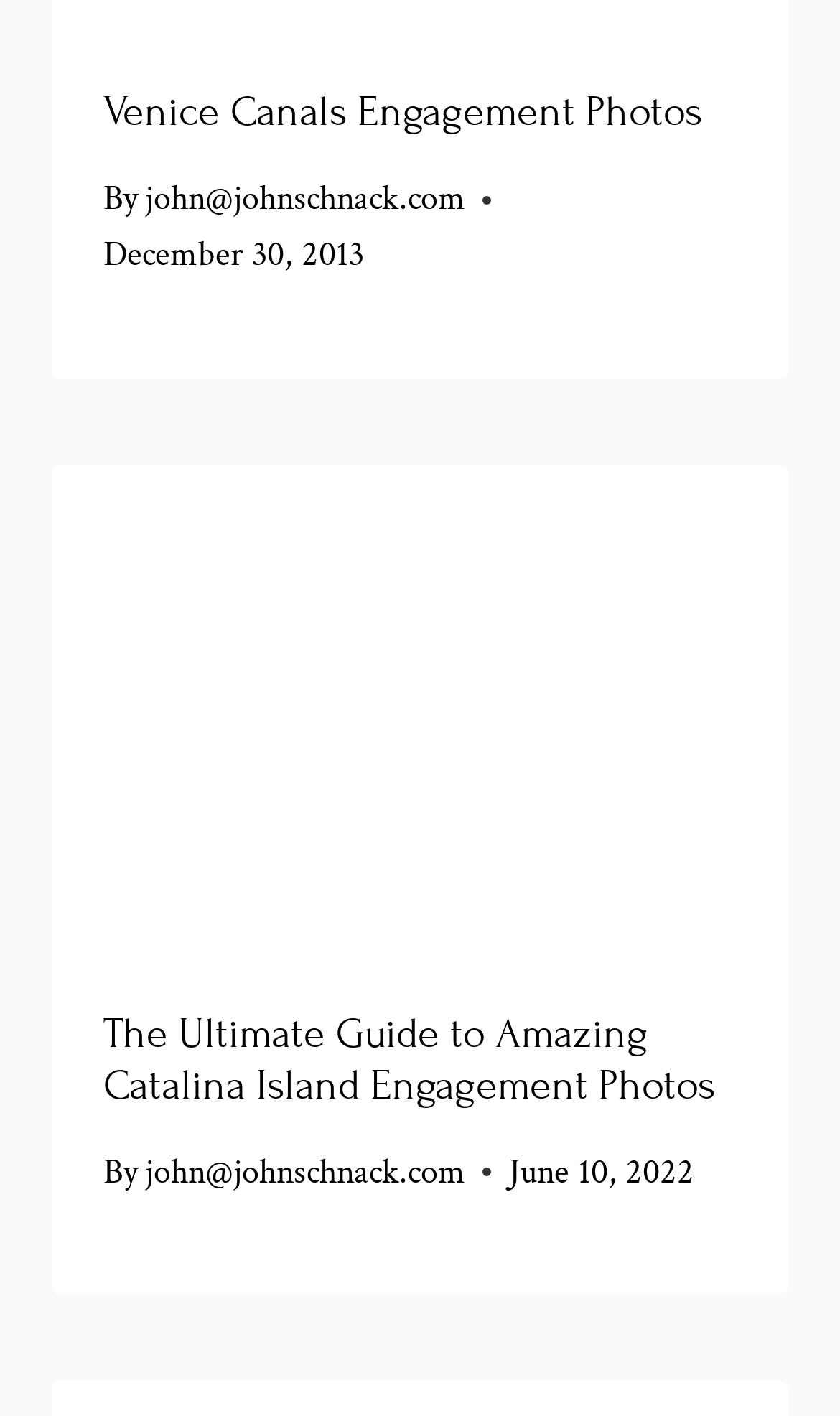From the details in the image, provide a thorough response to the question: How many engagement photo articles are on the webpage?

There are two engagement photo articles on the webpage, one with the title 'Venice Canals Engagement Photos' and the other with the title 'The Ultimate Guide to Amazing Catalina Island Engagement Photos'.